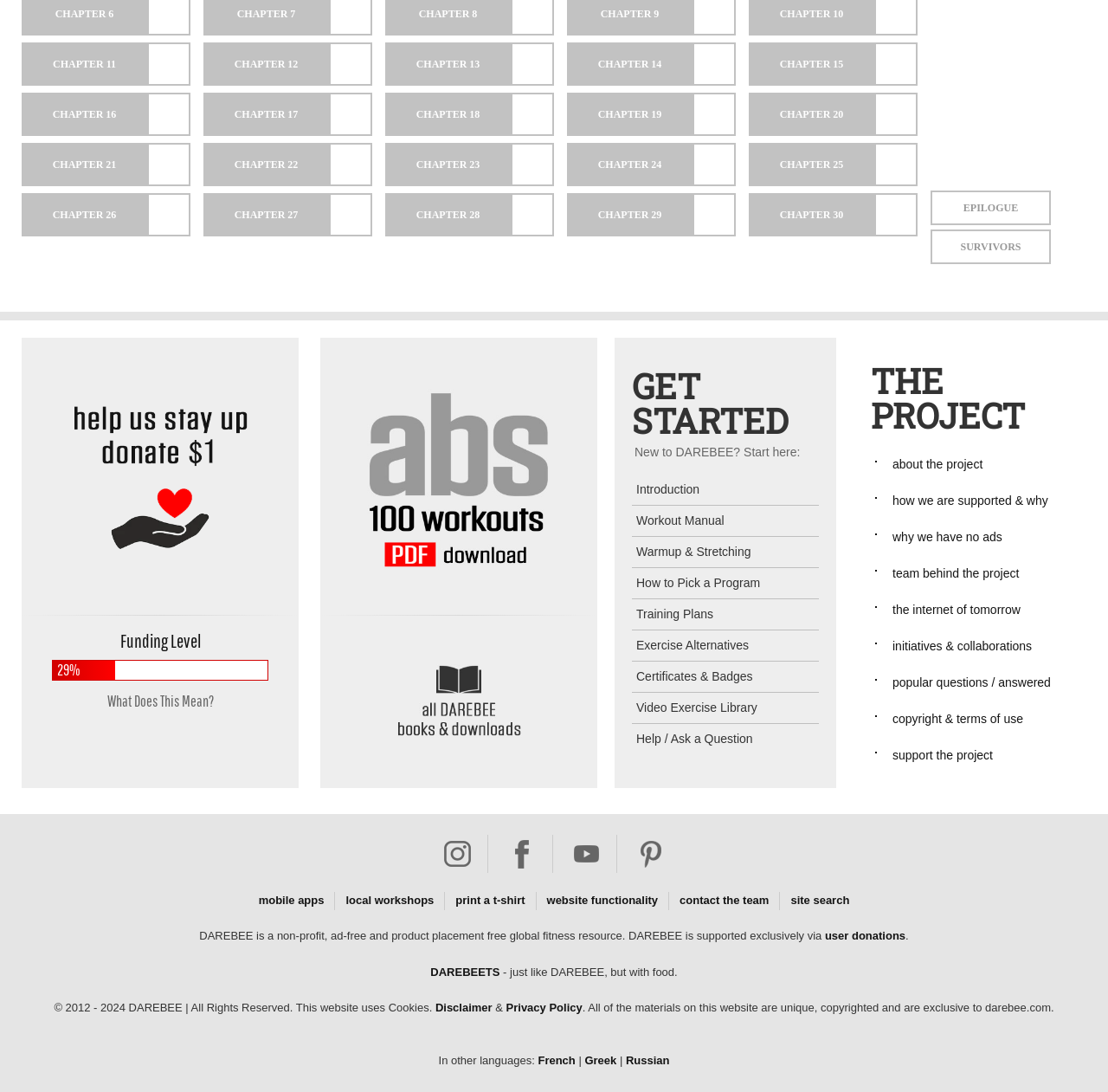Look at the image and give a detailed response to the following question: How many chapters are available?

I counted the number of links with 'CHAPTER' in their text, and there are 30 of them.